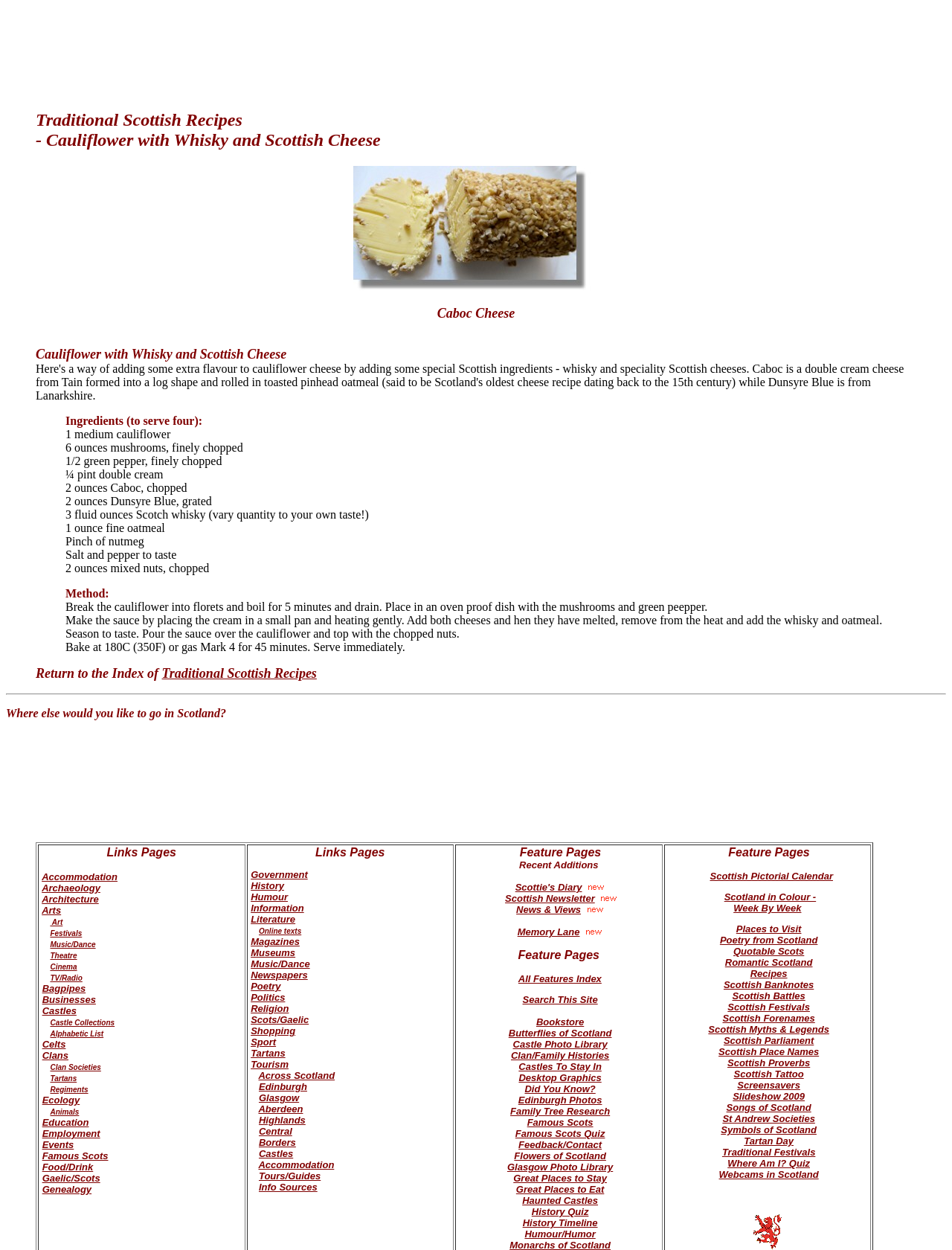What is the name of the recipe?
Kindly offer a detailed explanation using the data available in the image.

The name of the recipe can be found in the blockquote element with the text 'Traditional Scottish Recipes - Cauliflower with Whisky and Scottish Cheese' at the top of the webpage.